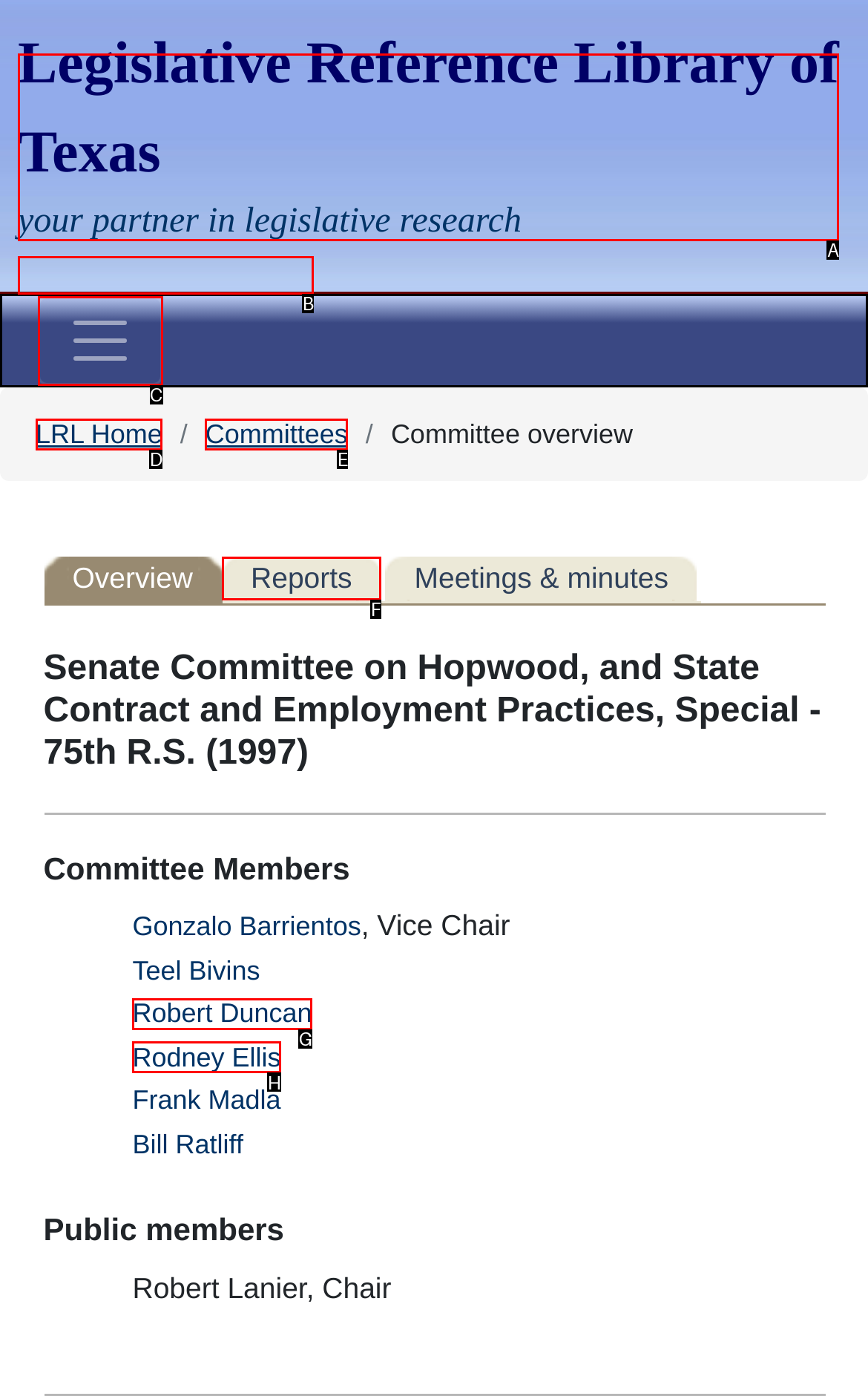Determine which option matches the element description: Reports
Answer using the letter of the correct option.

F